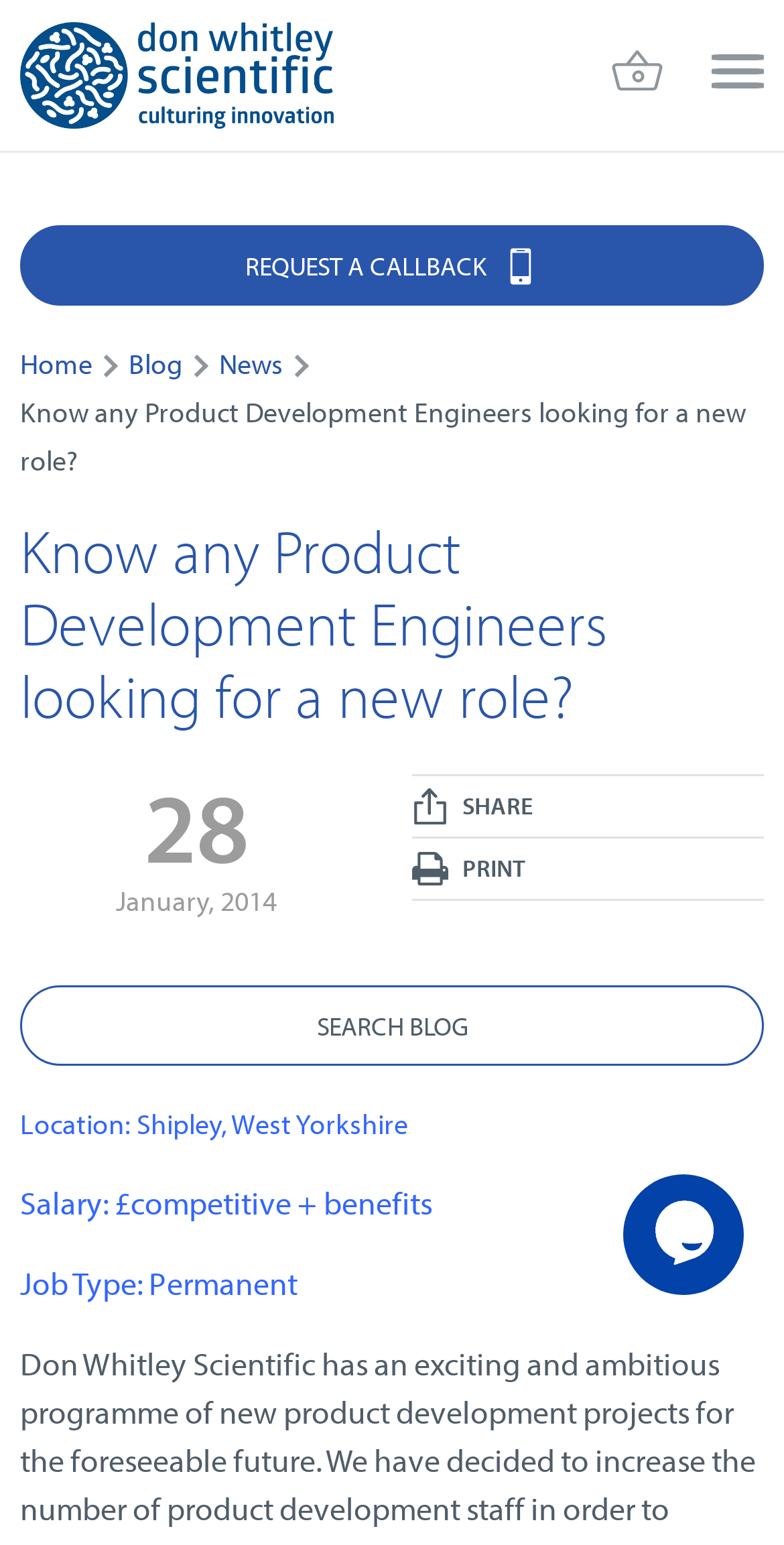Determine the bounding box coordinates of the UI element that matches the following description: "28 January, 2014". The coordinates should be four float numbers between 0 and 1 in the format [left, top, right, bottom].

[0.026, 0.503, 0.474, 0.593]